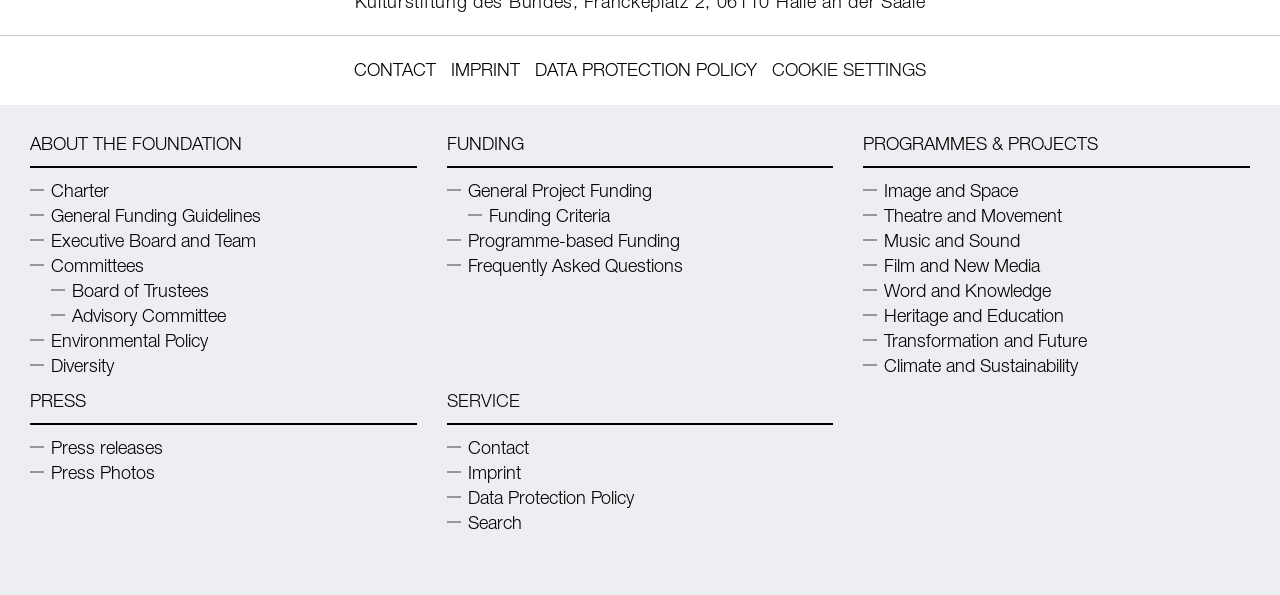Determine the bounding box coordinates of the UI element described by: "Funding Criteria".

[0.365, 0.341, 0.476, 0.383]